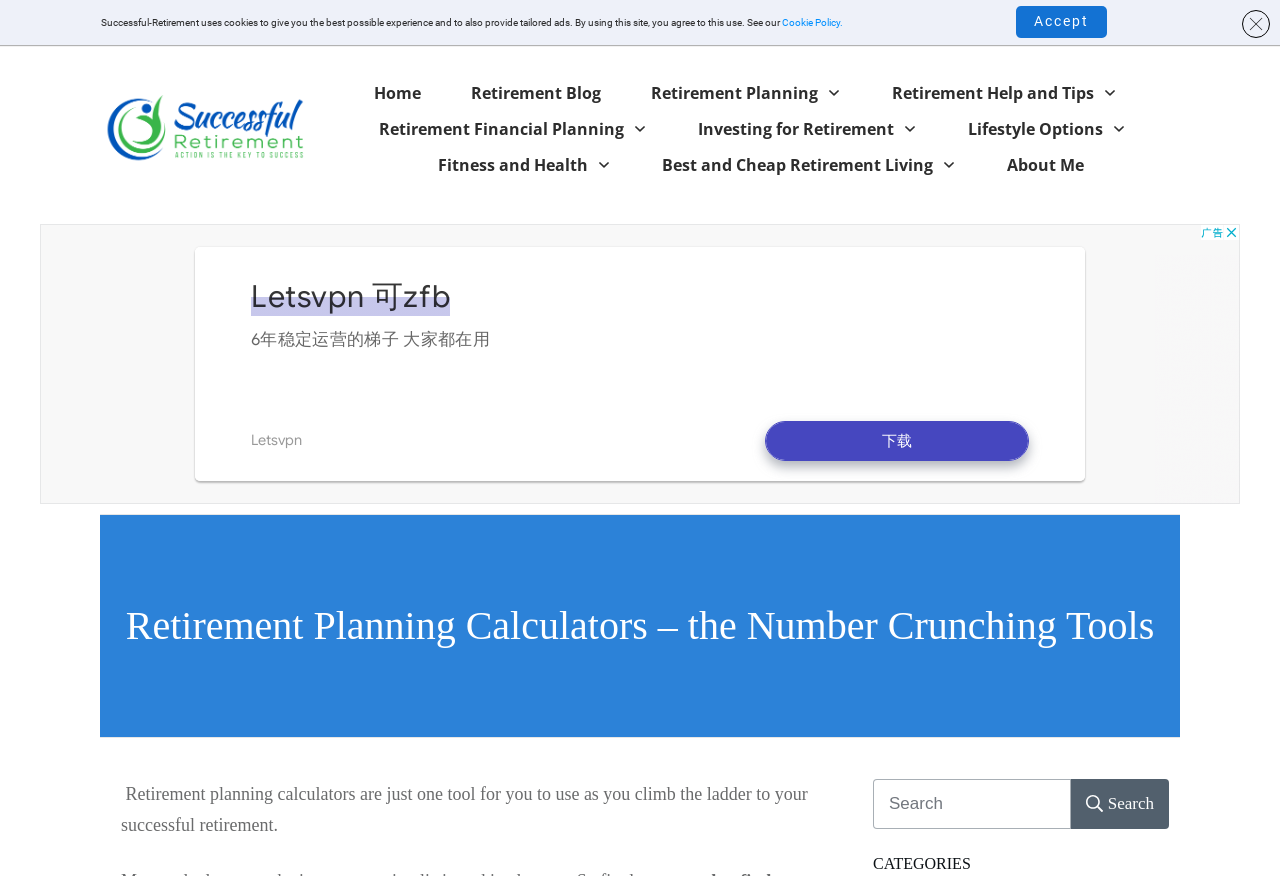Please find the bounding box coordinates of the element that must be clicked to perform the given instruction: "Visit the 'Retirement Blog'". The coordinates should be four float numbers from 0 to 1, i.e., [left, top, right, bottom].

[0.368, 0.088, 0.469, 0.125]